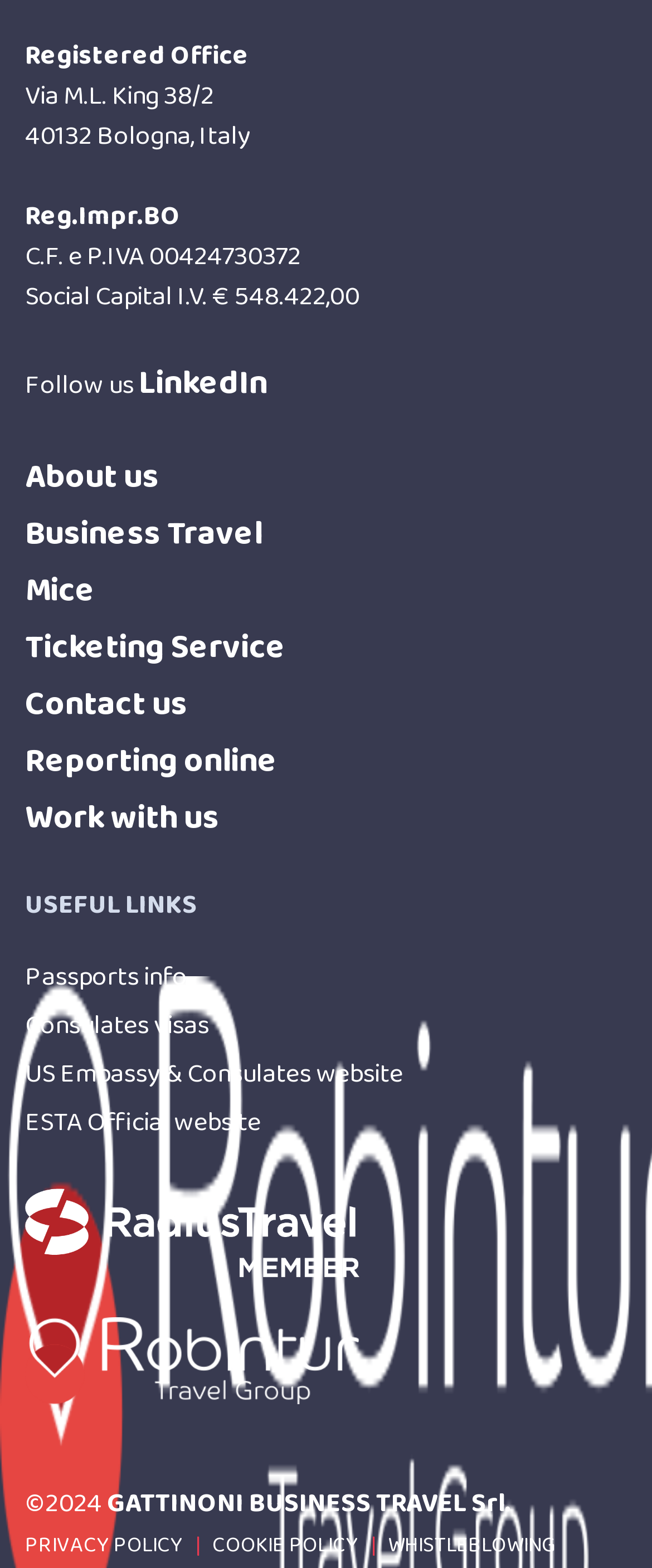Based on the description "Whistleblowing", find the bounding box of the specified UI element.

[0.595, 0.976, 0.864, 0.996]